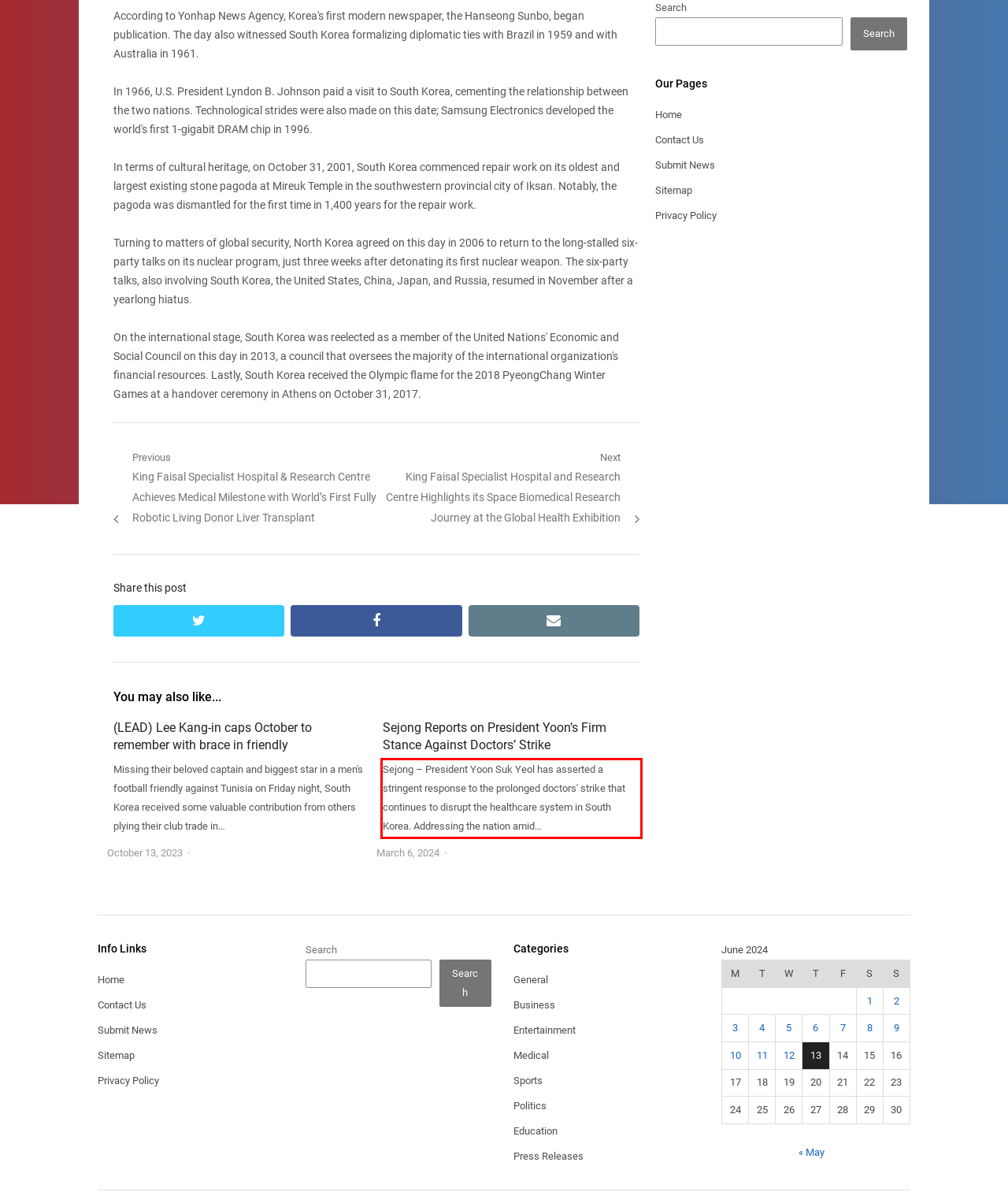Look at the screenshot of the webpage, locate the red rectangle bounding box, and generate the text content that it contains.

Sejong – President Yoon Suk Yeol has asserted a stringent response to the prolonged doctors' strike that continues to disrupt the healthcare system in South Korea. Addressing the nation amid…